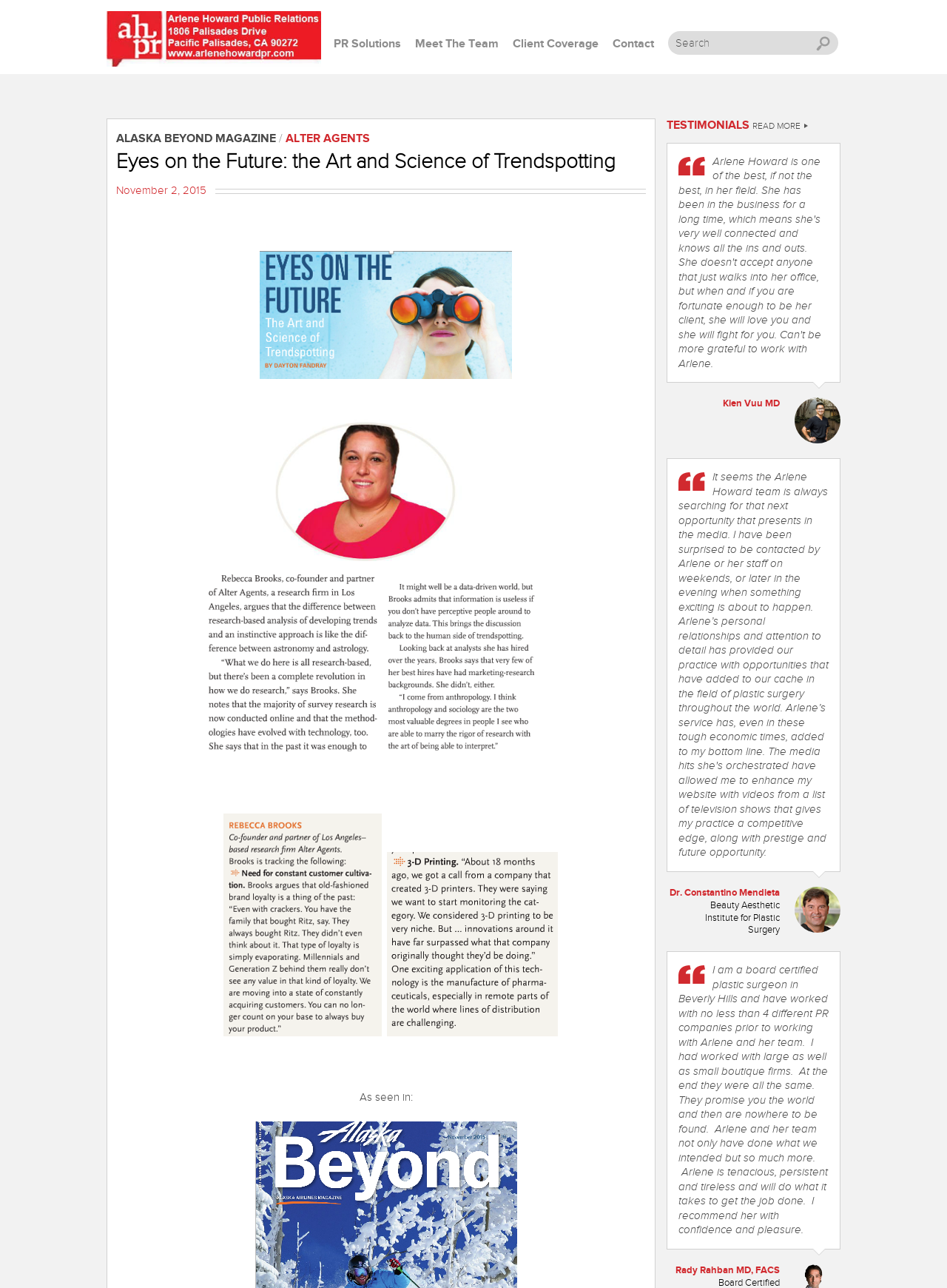What is the name of the PR company?
Relying on the image, give a concise answer in one word or a brief phrase.

Arlene Howard PR